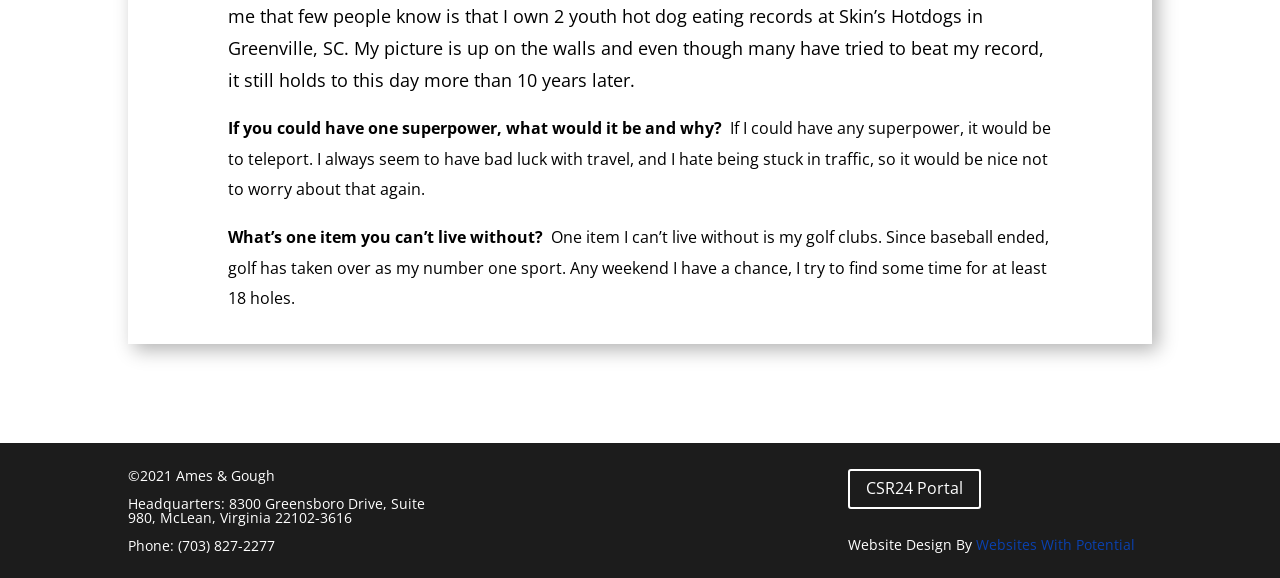What is the address of the Headquarters?
We need a detailed and meticulous answer to the question.

The address of the Headquarters can be found at the bottom of the webpage, which is 8300 Greensboro Drive, Suite 980, McLean, Virginia 22102-3616.